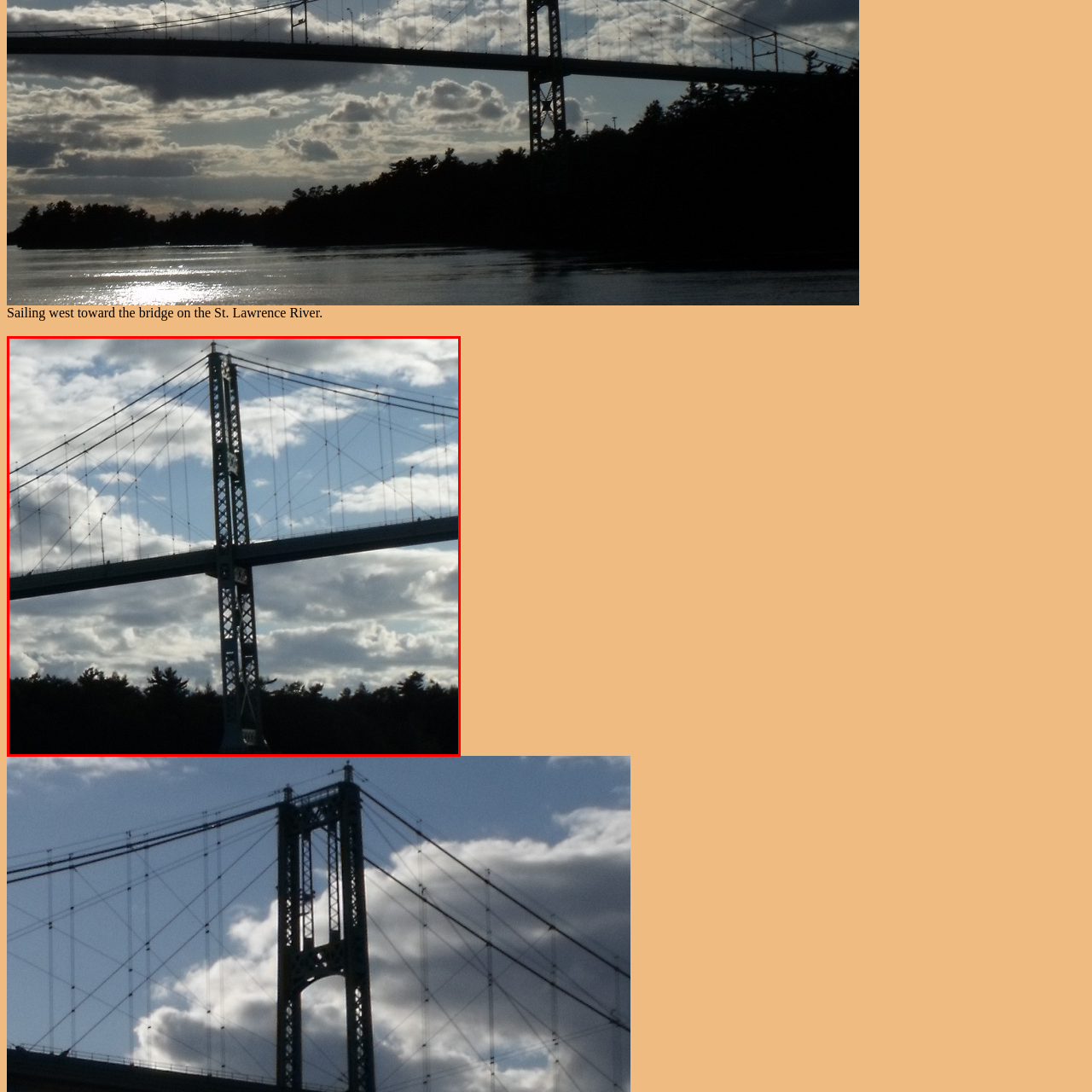What is the direction of sailing in the image?
Check the image inside the red bounding box and provide your answer in a single word or short phrase.

Westward